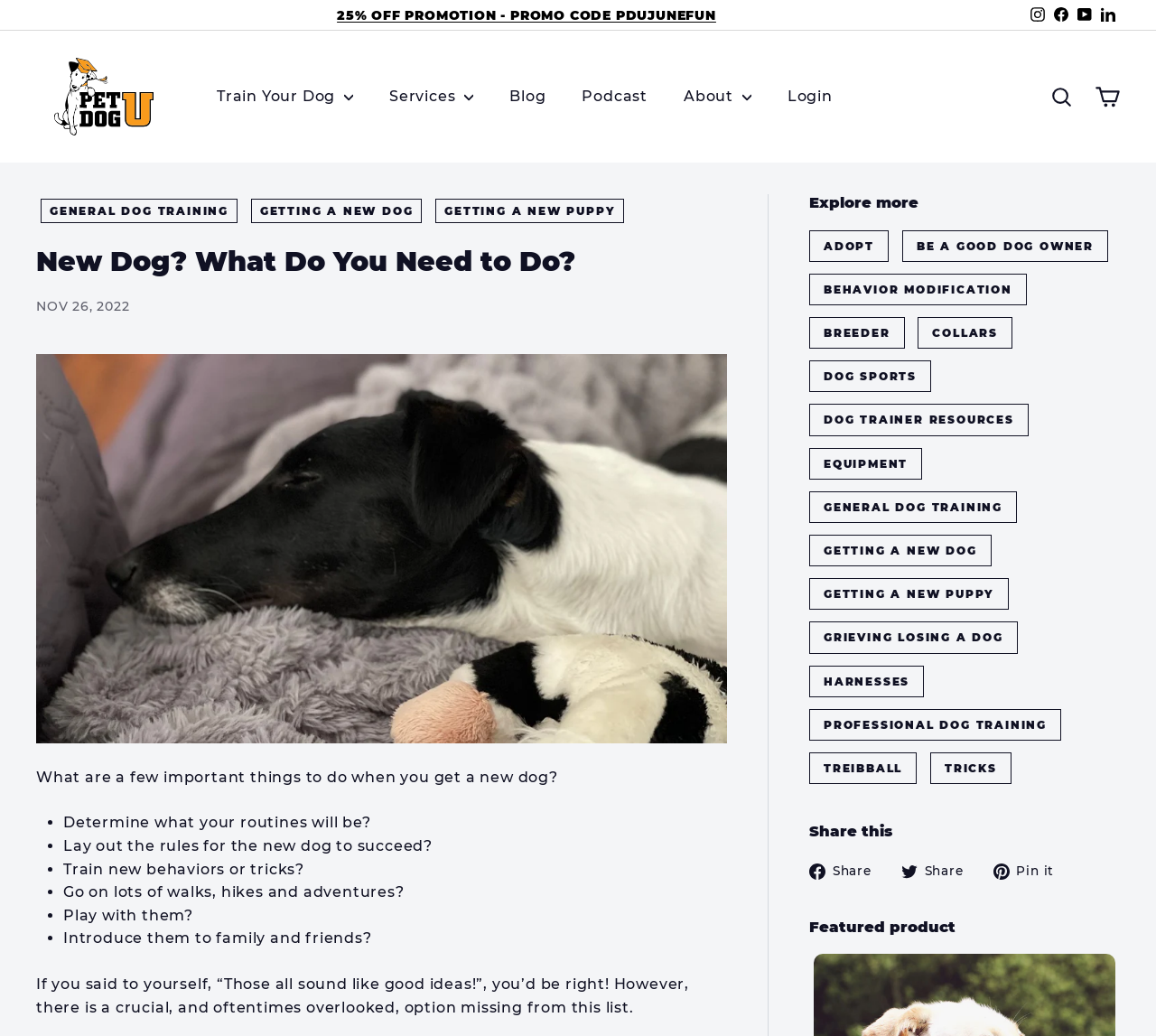What is the topic of the blog post?
Give a detailed response to the question by analyzing the screenshot.

I inferred the topic by reading the heading 'New Dog? What Do You Need to Do?' and the surrounding text, which discusses the importance of allowing new dogs to sleep and other care-related activities.